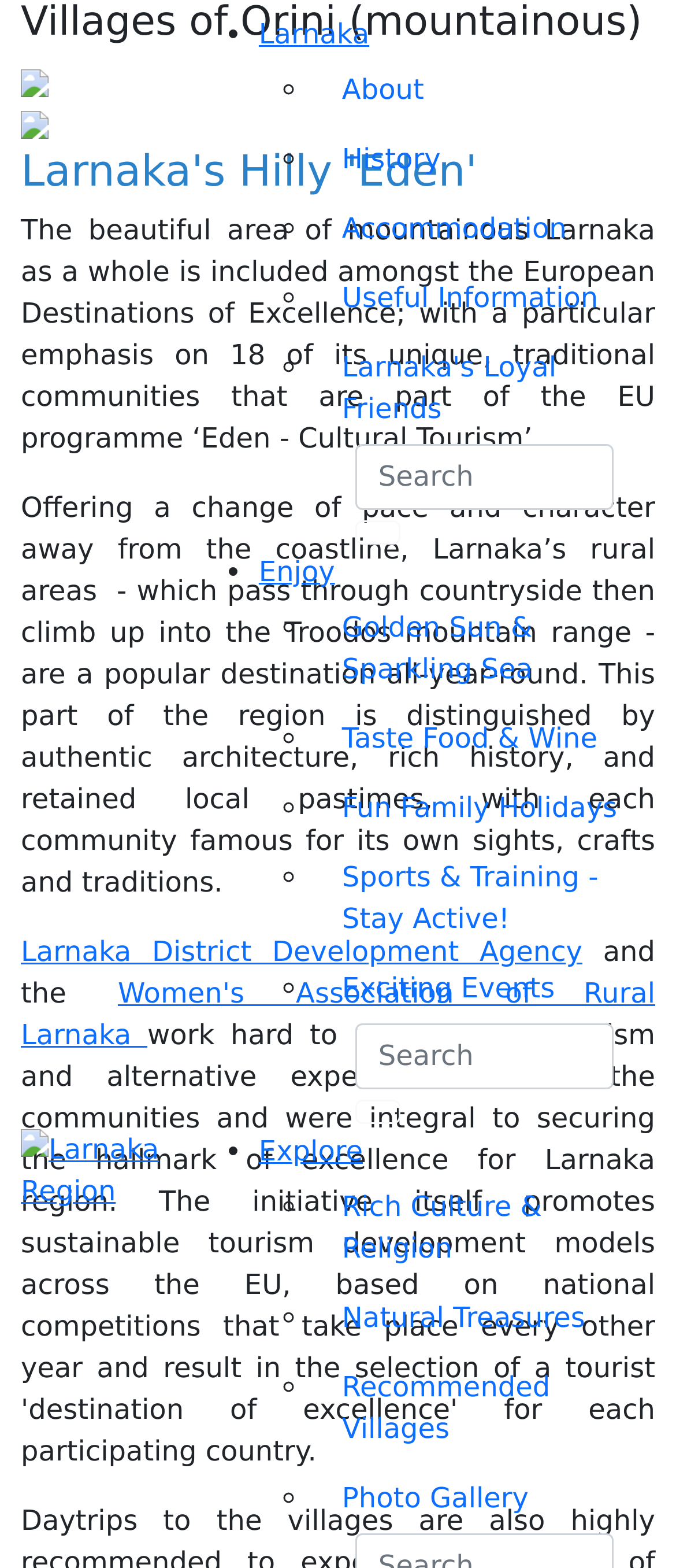Please identify the bounding box coordinates of the element I need to click to follow this instruction: "Go to About page".

[0.465, 0.035, 0.969, 0.08]